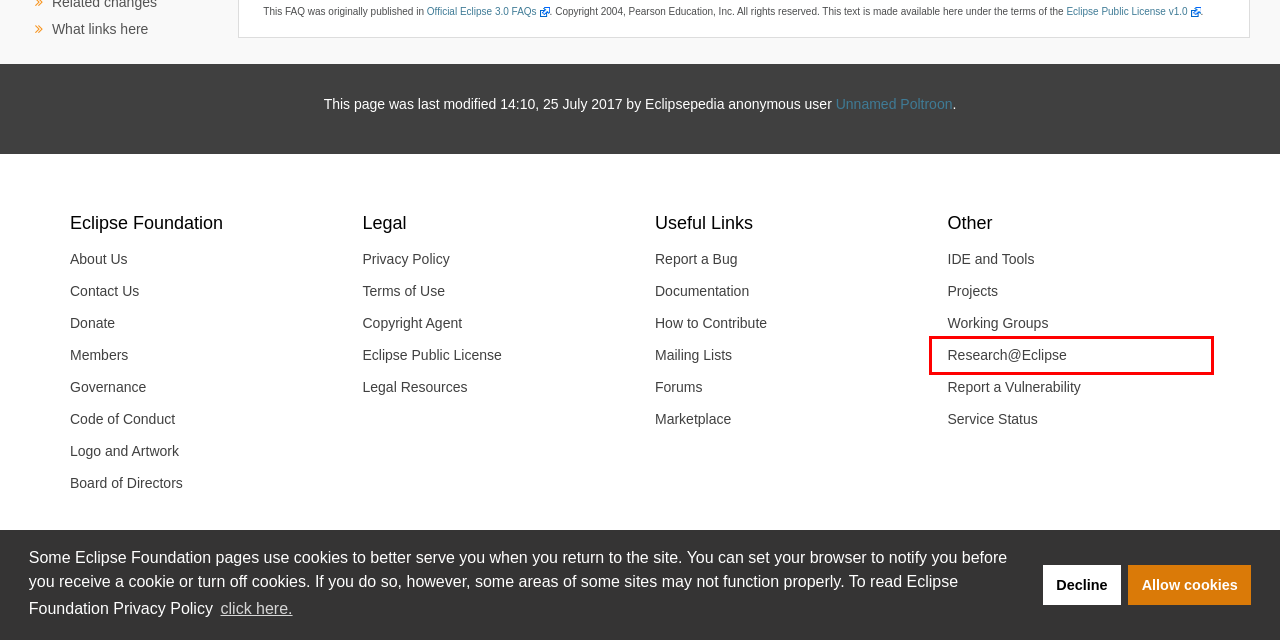You have been given a screenshot of a webpage with a red bounding box around a UI element. Select the most appropriate webpage description for the new webpage that appears after clicking the element within the red bounding box. The choices are:
A. Contribute | The Eclipse Foundation
B. About the Eclipse Foundation | The Eclipse Foundation
C. Research @ Eclipse Foundation | Research | The Eclipse Foundation
D. Eclipse Foundation Governance Documents | The Eclipse Foundation
E. Contact Us | The Eclipse Foundation
F. Sponsor the Eclipse IDE | The Eclipse Foundation
G. Eclipse Public License 2.0 | The Eclipse Foundation
H. Eclipse Mailing Lists | Eclipse - The Eclipse Foundation open source community website.

C